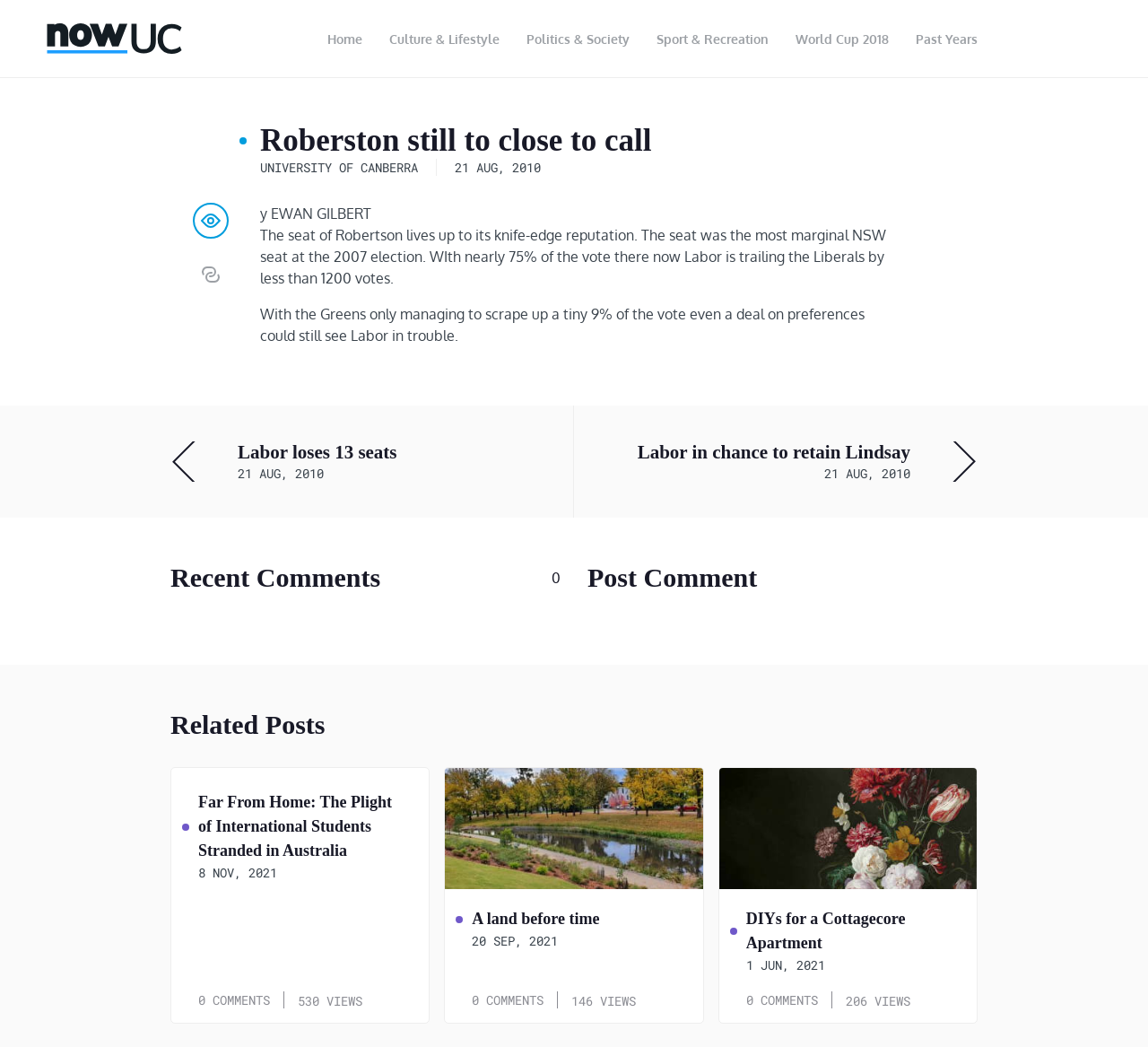What is the name of the university?
Please utilize the information in the image to give a detailed response to the question.

I found the answer by looking at the link element with the text 'UNIVERSITY OF CANBERRA' which is located at the top of the webpage, indicating that it is the name of the university.